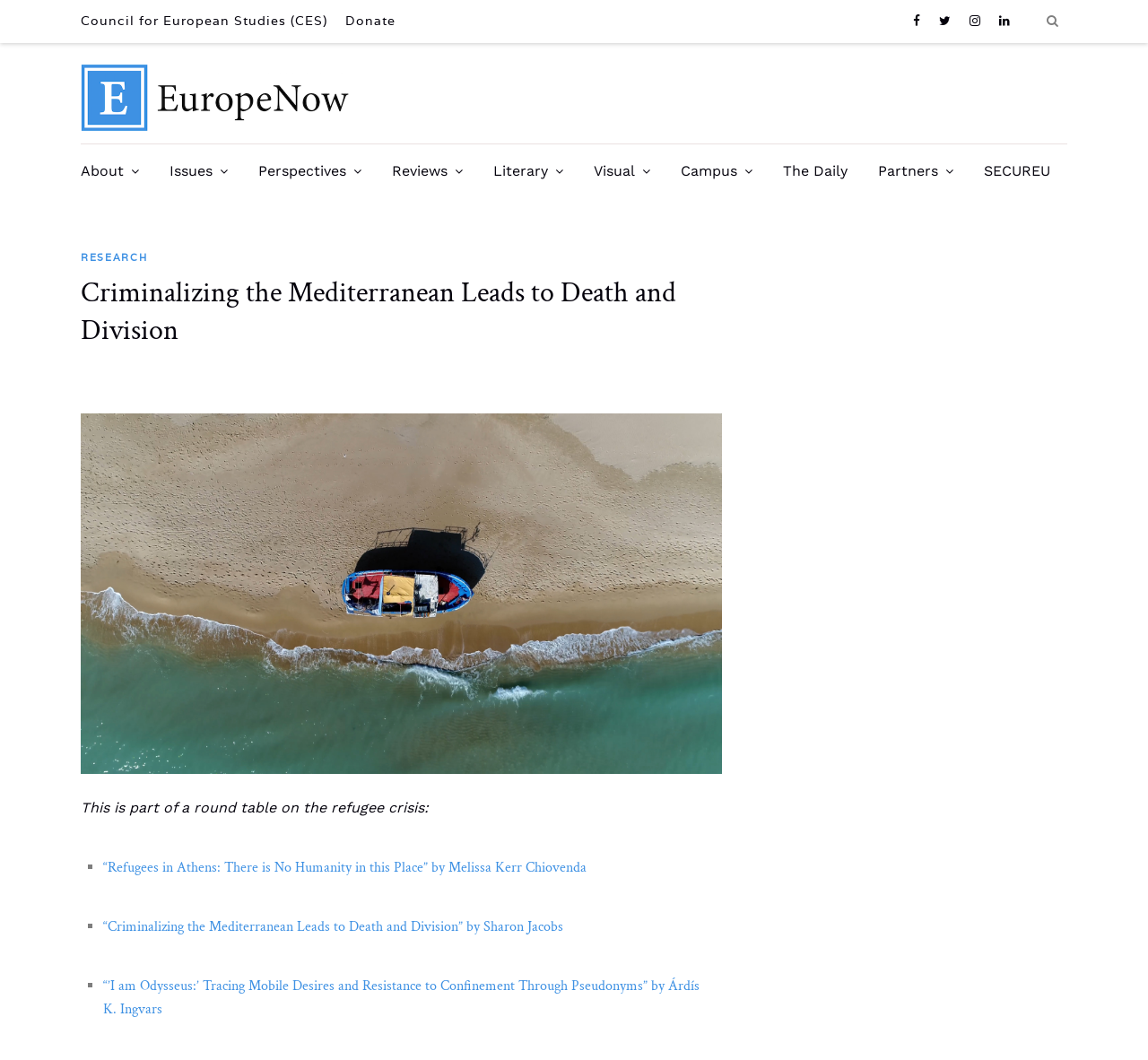Explain the webpage's layout and main content in detail.

The webpage appears to be an article or blog post from a publication called EuropeNow, with a focus on the refugee crisis. At the top of the page, there are several links to other sections of the website, including "Council for European Studies (CES)", "Donate", and social media icons. Below these links, there is a logo for EuropeNow, accompanied by a link to the homepage.

The main content of the page is divided into sections, with headings and links to related articles. The first section has a heading "Criminalizing the Mediterranean Leads to Death and Division" and a brief introduction to the topic. Below this, there are three articles listed, each with a heading and a link to the full article. The articles are titled "“Refugees in Athens: There is No Humanity in this Place” by Melissa Kerr Chiovenda", "“Criminalizing the Mediterranean Leads to Death and Division” by Sharon Jacobs", and "“’I am Odysseus:’ Tracing Mobile Desires and Resistance to Confinement Through Pseudonyms” by Árdís K. Ingvars".

On the left side of the page, there is a navigation menu with links to various sections of the website, including "About", "Issues", "Perspectives", "Reviews", "Literary", "Visual", "Campus", "The Daily", "Partners", and "SECUREU".